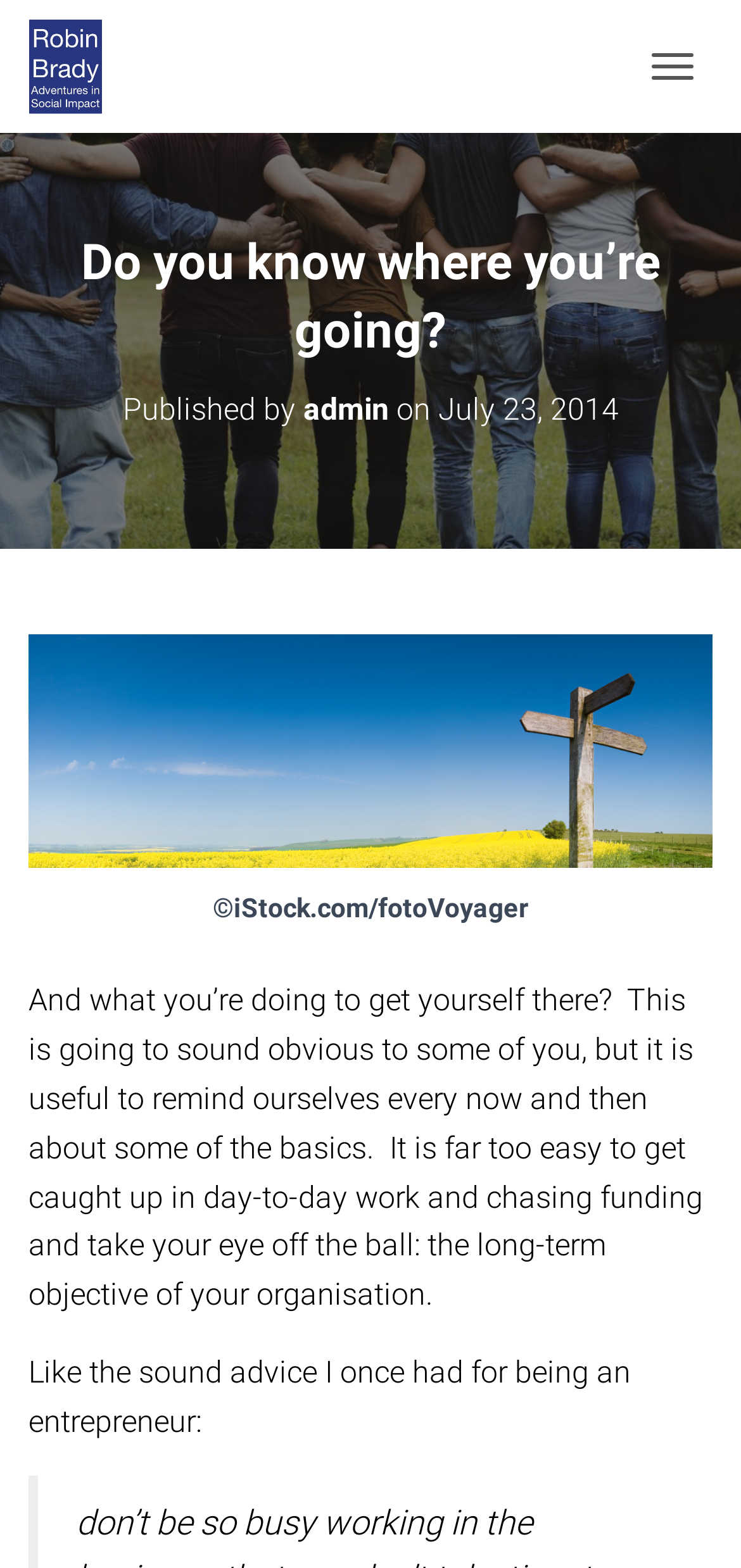Respond to the following question with a brief word or phrase:
What is the topic of the article?

long-term objective of an organisation